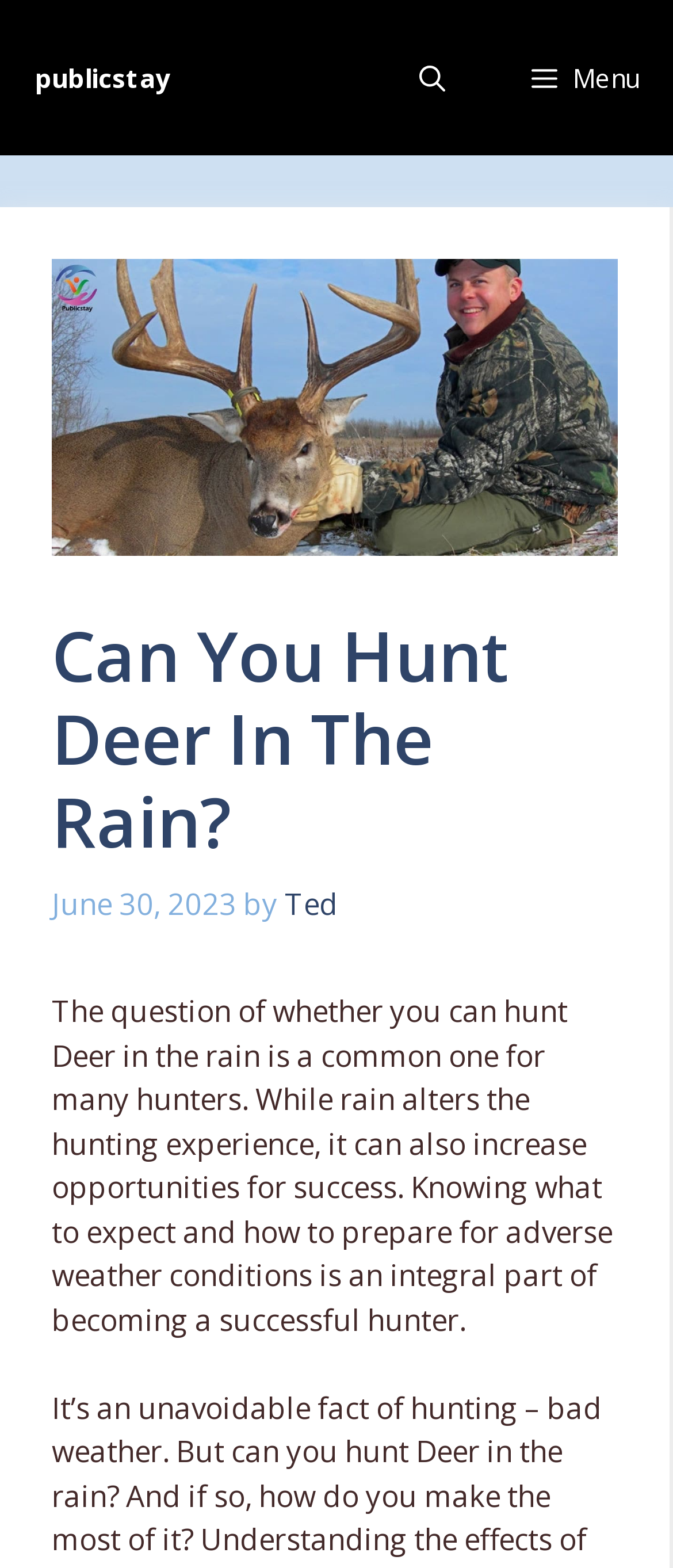Please answer the following question using a single word or phrase: 
What is the image above the header section?

An image related to hunting deer